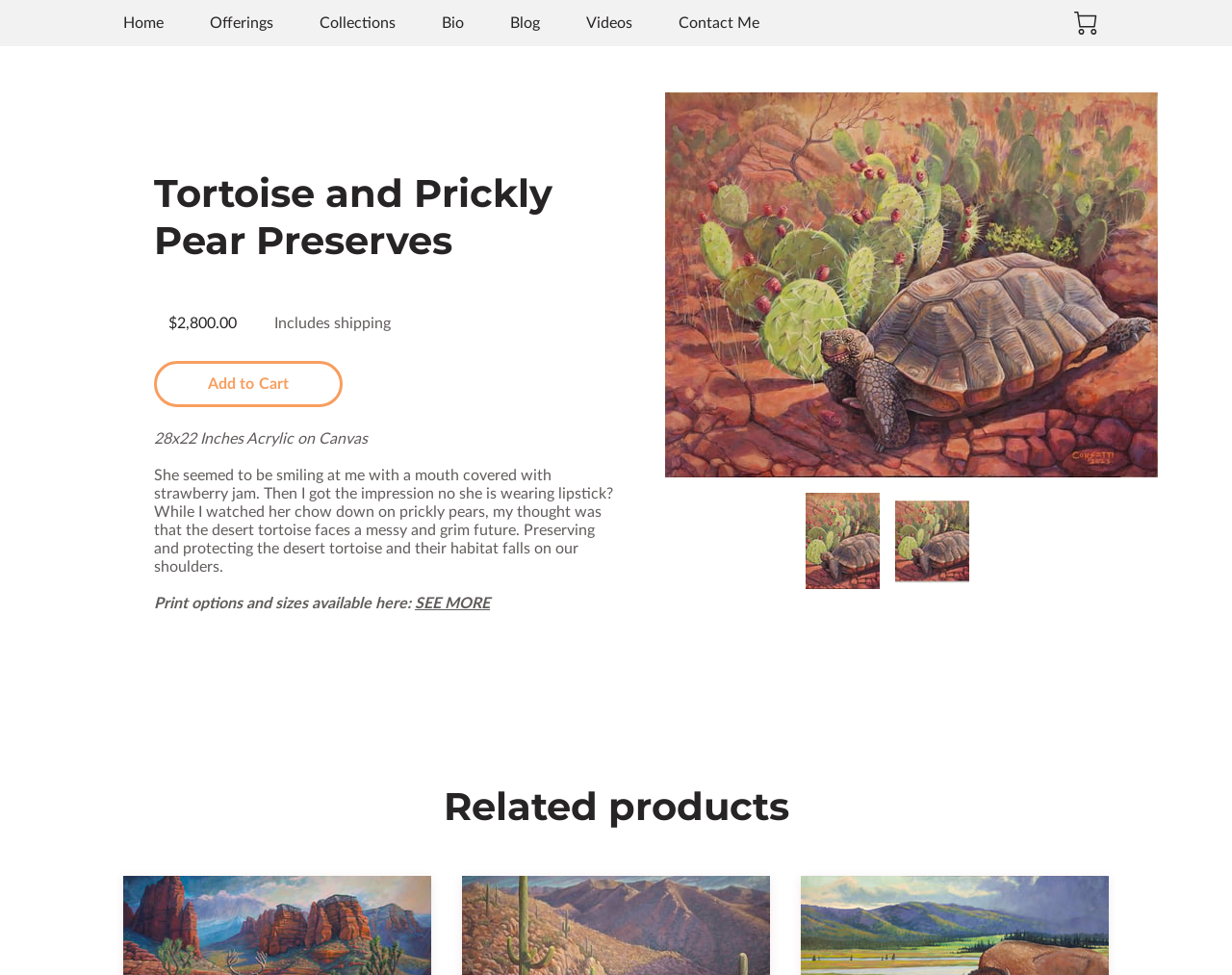Please identify the bounding box coordinates of the clickable area that will allow you to execute the instruction: "Click the Contact Me link".

[0.551, 0.014, 0.616, 0.033]